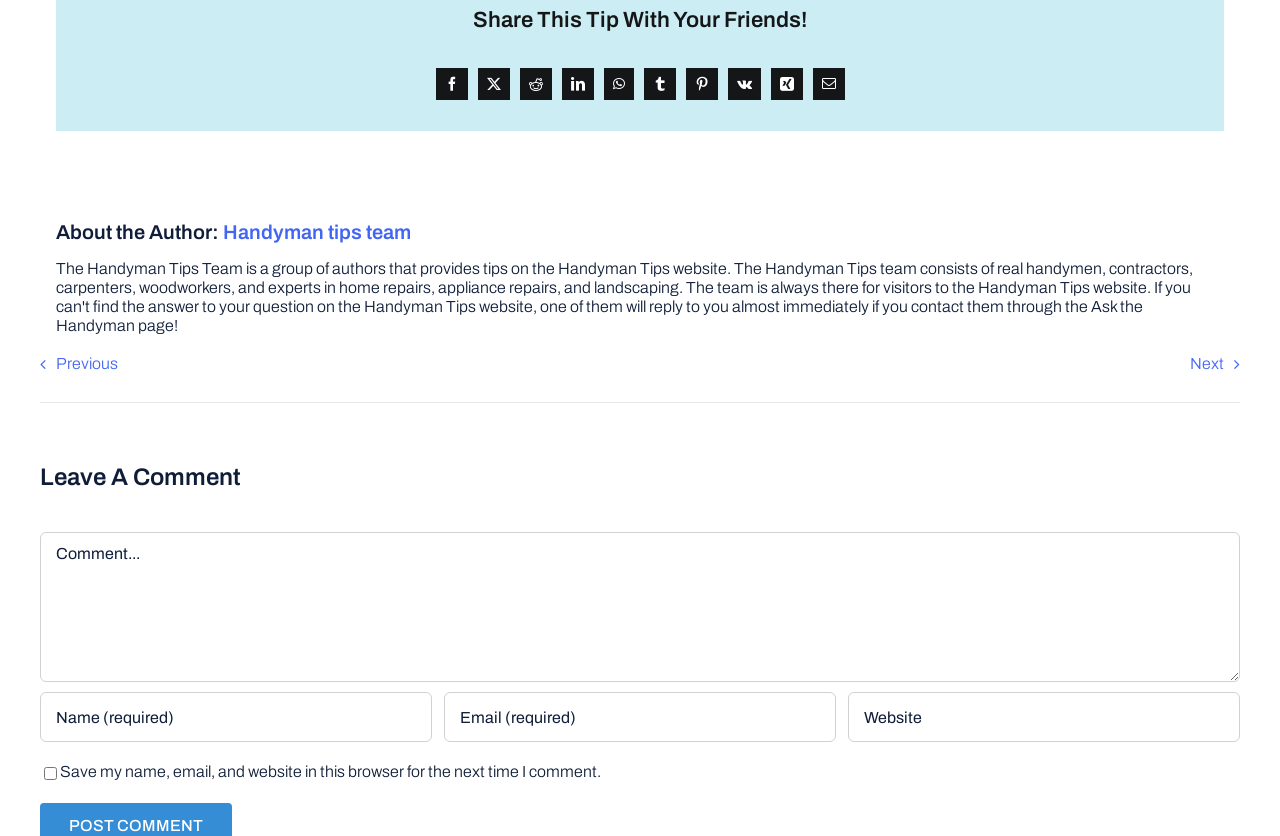Locate the bounding box coordinates of the clickable area needed to fulfill the instruction: "Post a comment".

[0.054, 0.977, 0.159, 0.997]